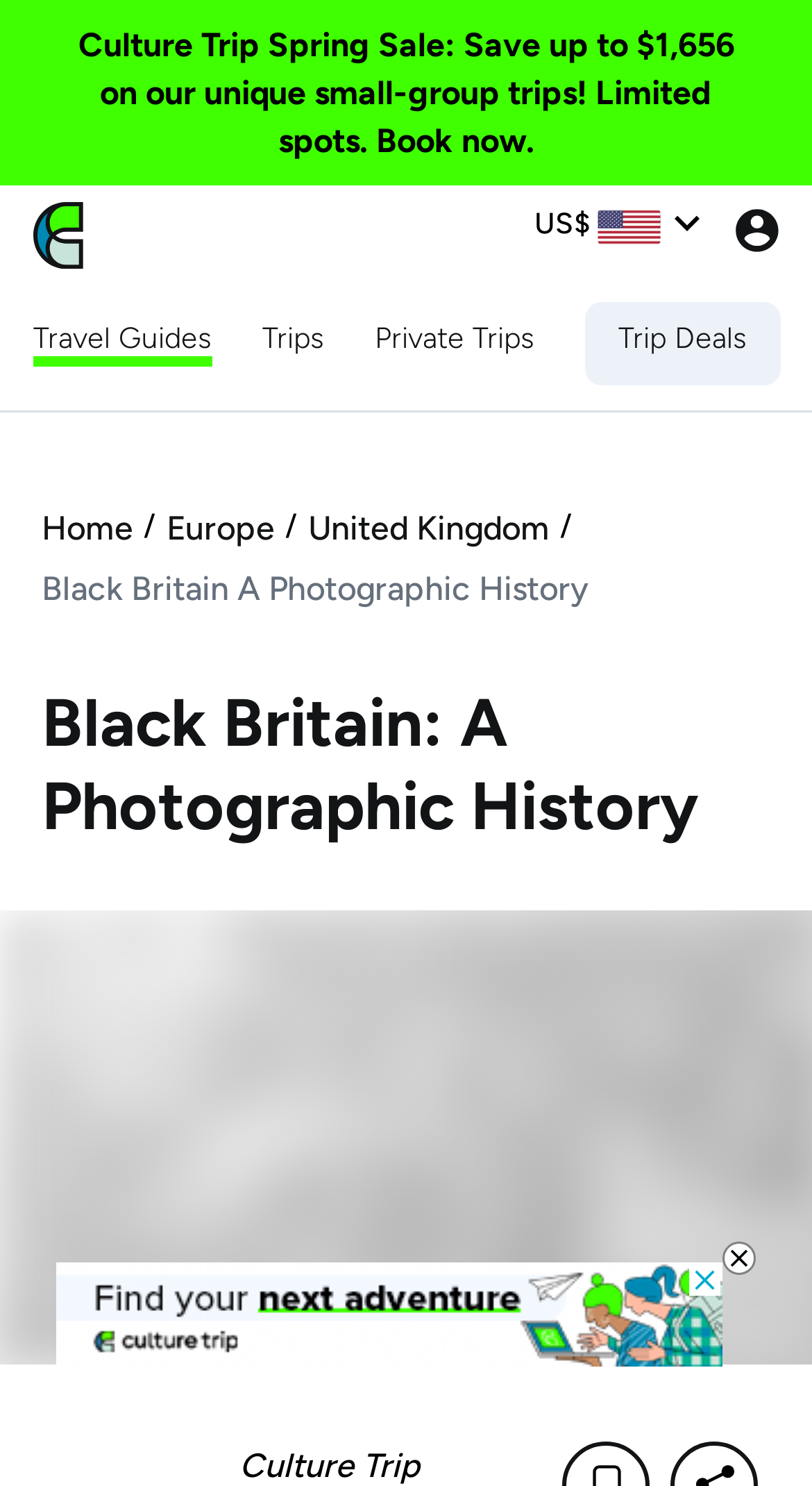Select the bounding box coordinates of the element I need to click to carry out the following instruction: "Book a trip".

[0.762, 0.214, 0.921, 0.243]